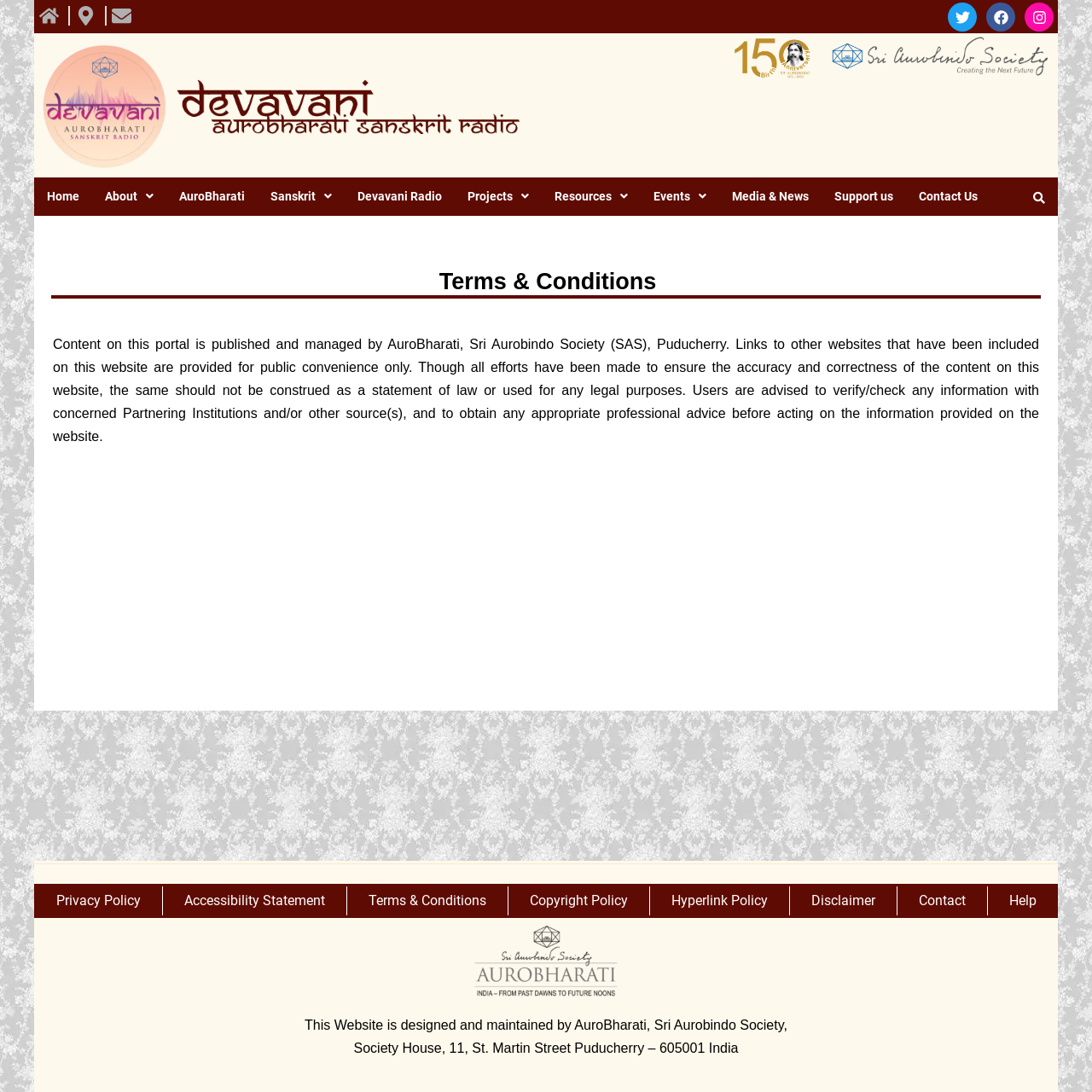Can you show the bounding box coordinates of the region to click on to complete the task described in the instruction: "Go to Home"?

[0.031, 0.162, 0.084, 0.197]